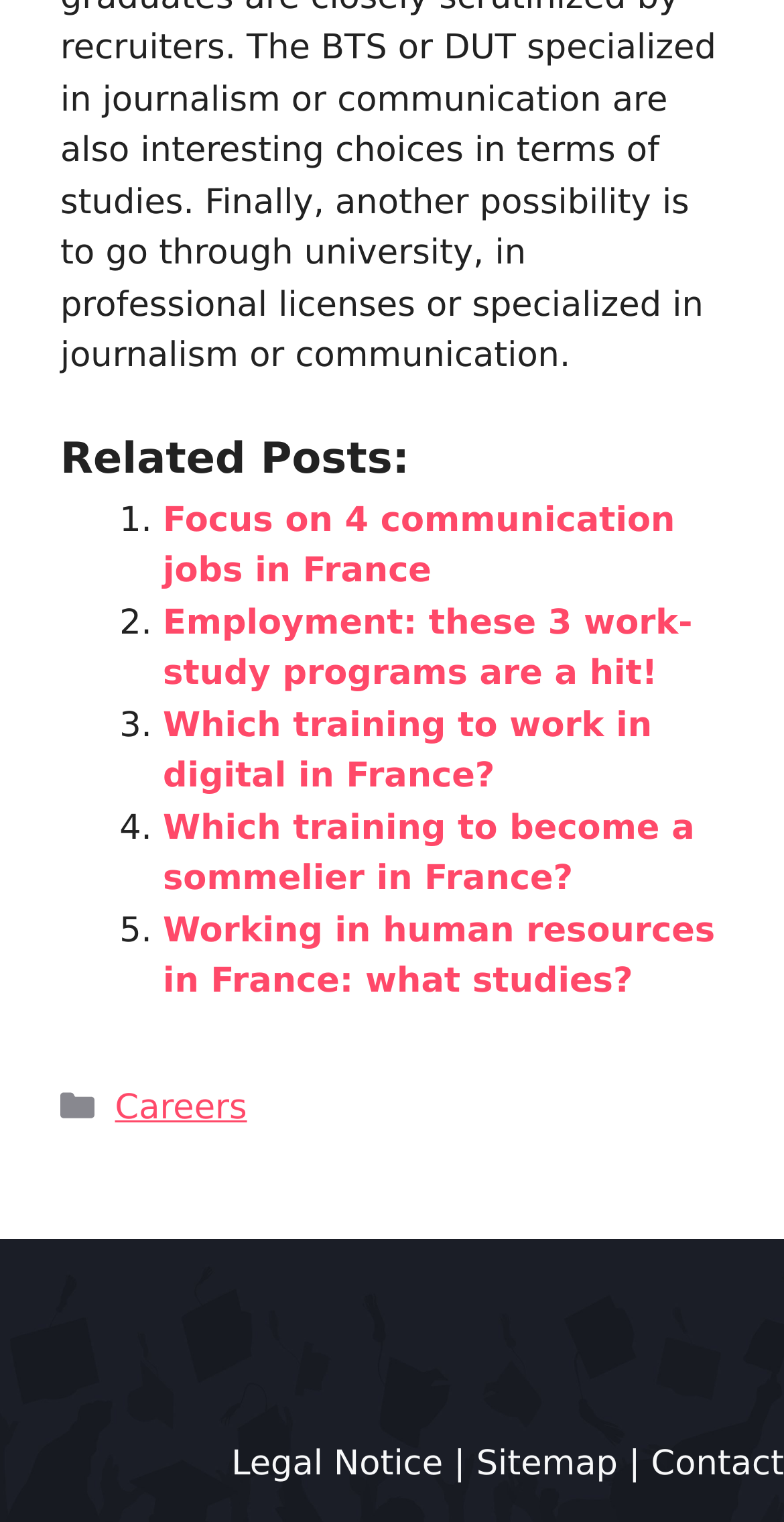Pinpoint the bounding box coordinates of the area that should be clicked to complete the following instruction: "Read the legal notice". The coordinates must be given as four float numbers between 0 and 1, i.e., [left, top, right, bottom].

[0.295, 0.949, 0.565, 0.975]